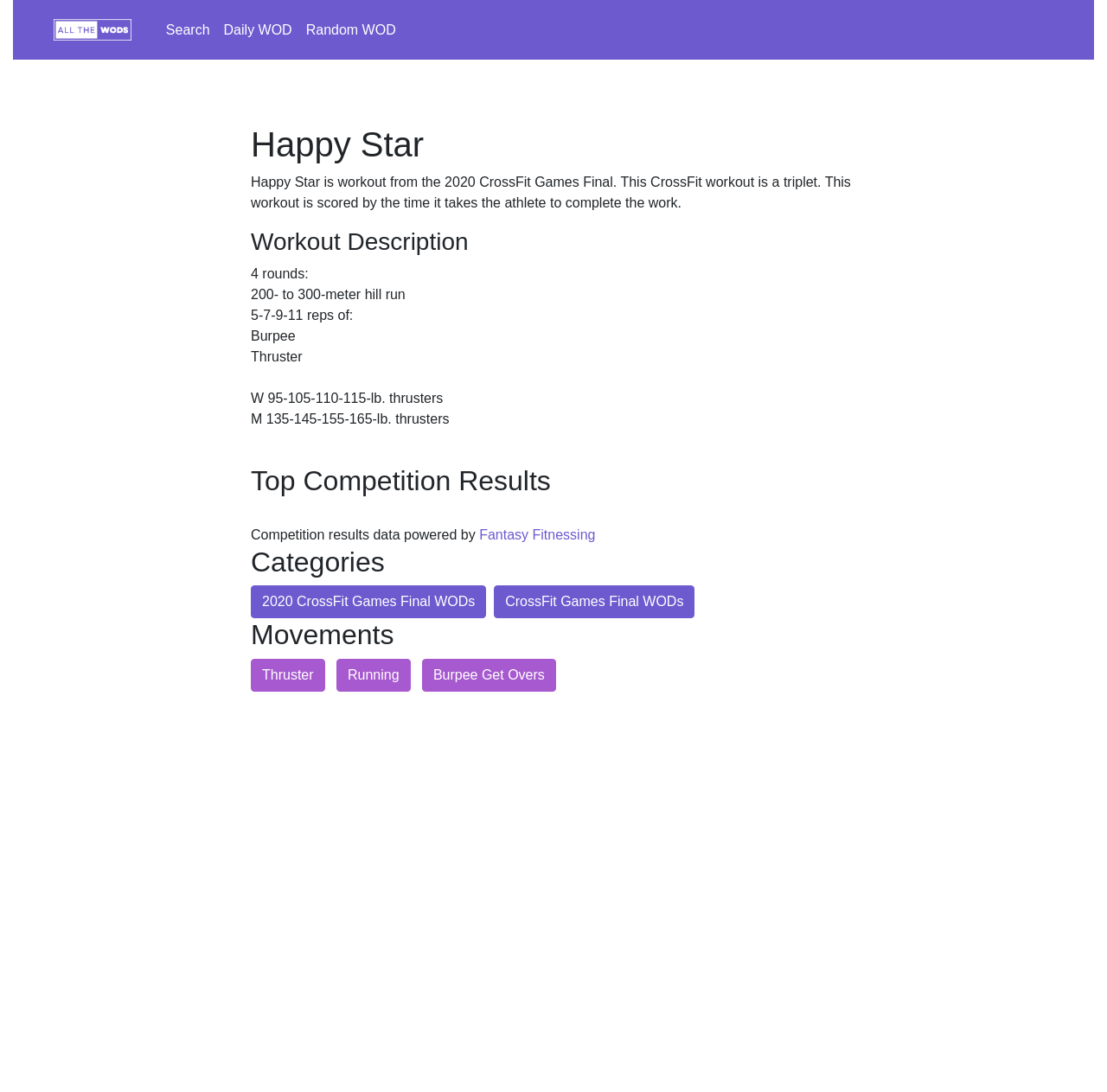What is the source of the competition results data?
Examine the image and provide an in-depth answer to the question.

The source of the competition results data is 'Fantasy Fitnessing' which is mentioned in the 'Top Competition Results' section.